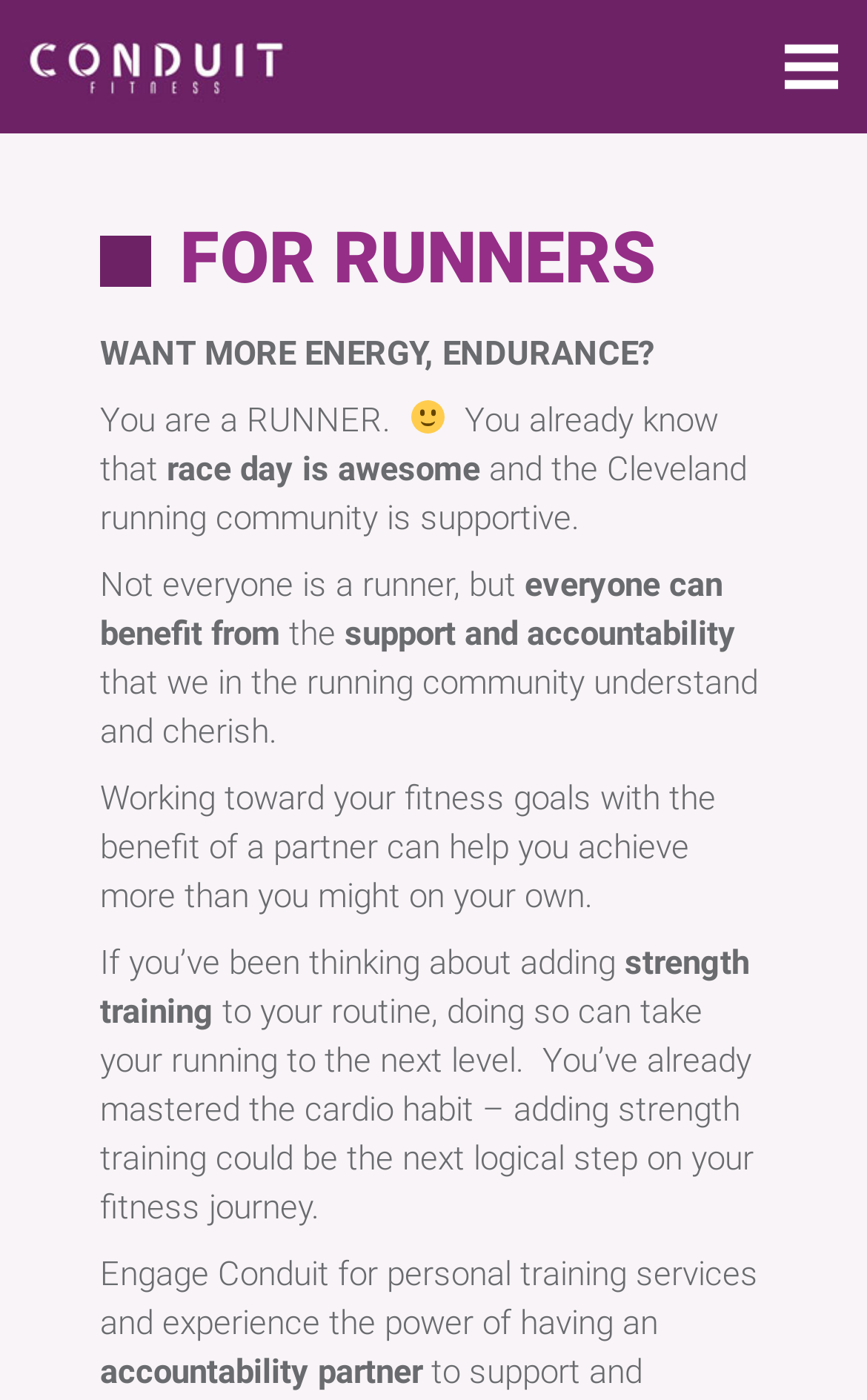Create an in-depth description of the webpage, covering main sections.

This webpage is about Conduit Fitness, a platform for runners. At the top left corner, there is a logo link with an image. On the top right corner, there is another link. Below the logo, the heading "FOR RUNNERS" is prominently displayed. 

The main content of the webpage starts with a question "WANT MORE ENERGY, ENDURANCE?" followed by a statement "You are a RUNNER." with a smiling face emoji. The text then continues to describe the benefits of the Cleveland running community and how not everyone is a runner, but everyone can benefit from support and accountability. 

The webpage then explains how working with a partner can help achieve fitness goals, and how adding strength training to one's routine can take running to the next level. The text concludes by promoting Conduit Fitness's personal training services, emphasizing the importance of having an accountability partner. 

There are no buttons or forms on this webpage, but there are 2 links and 2 images, including the logo and the smiling face emoji.